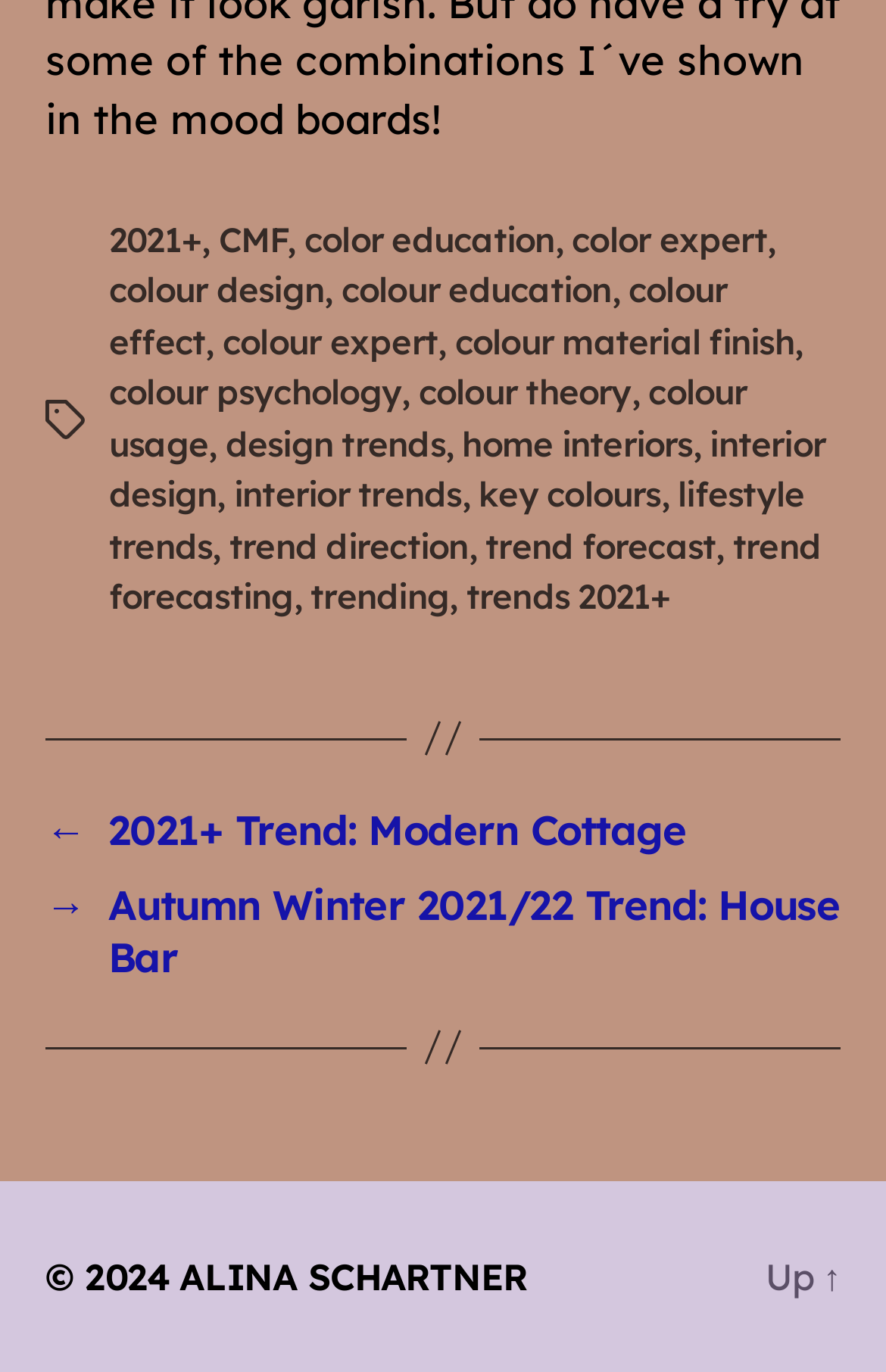How many trend-related links are there? Using the information from the screenshot, answer with a single word or phrase.

7